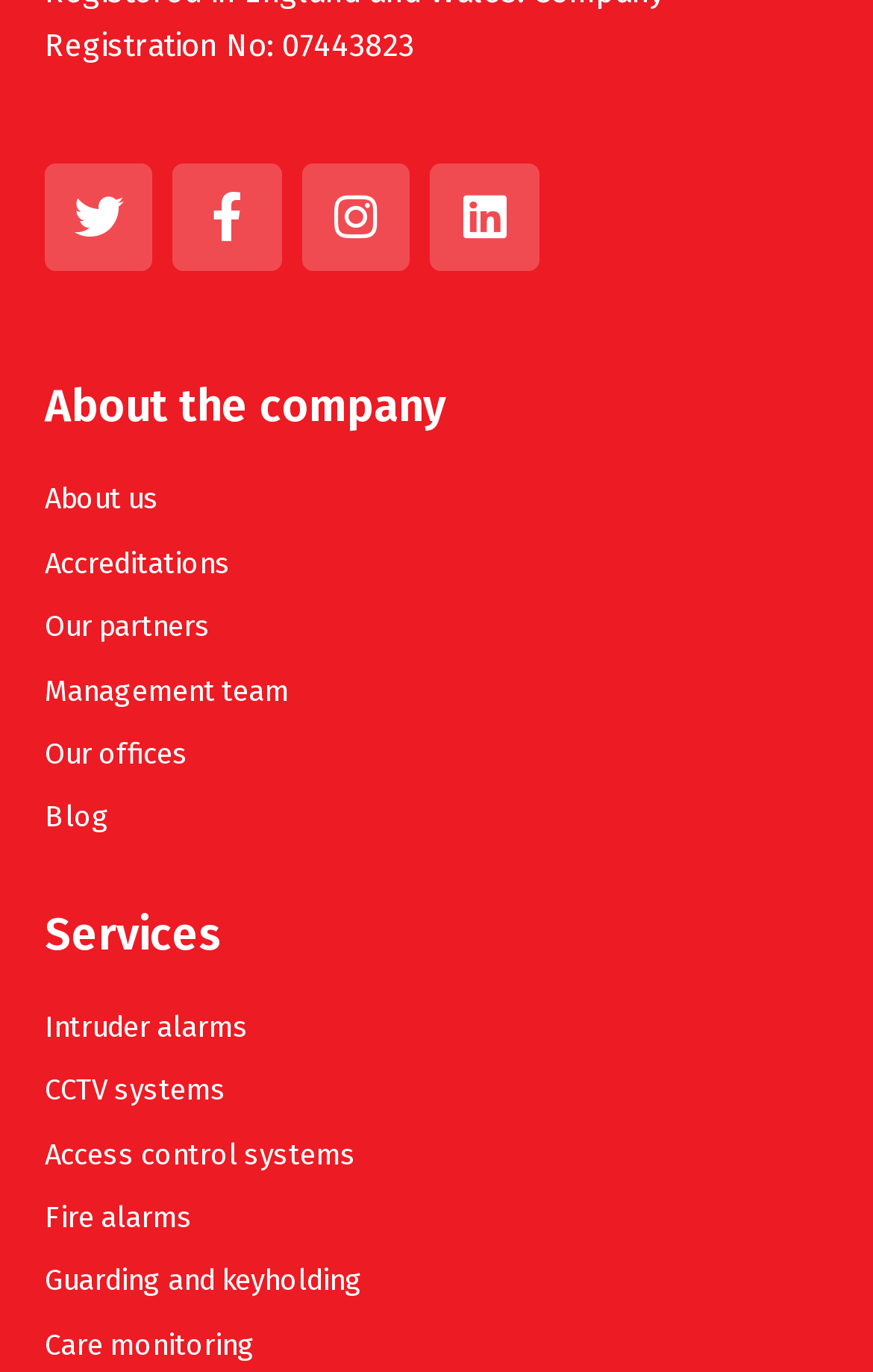Please specify the bounding box coordinates of the element that should be clicked to execute the given instruction: 'Read the blog'. Ensure the coordinates are four float numbers between 0 and 1, expressed as [left, top, right, bottom].

[0.051, 0.577, 0.949, 0.615]